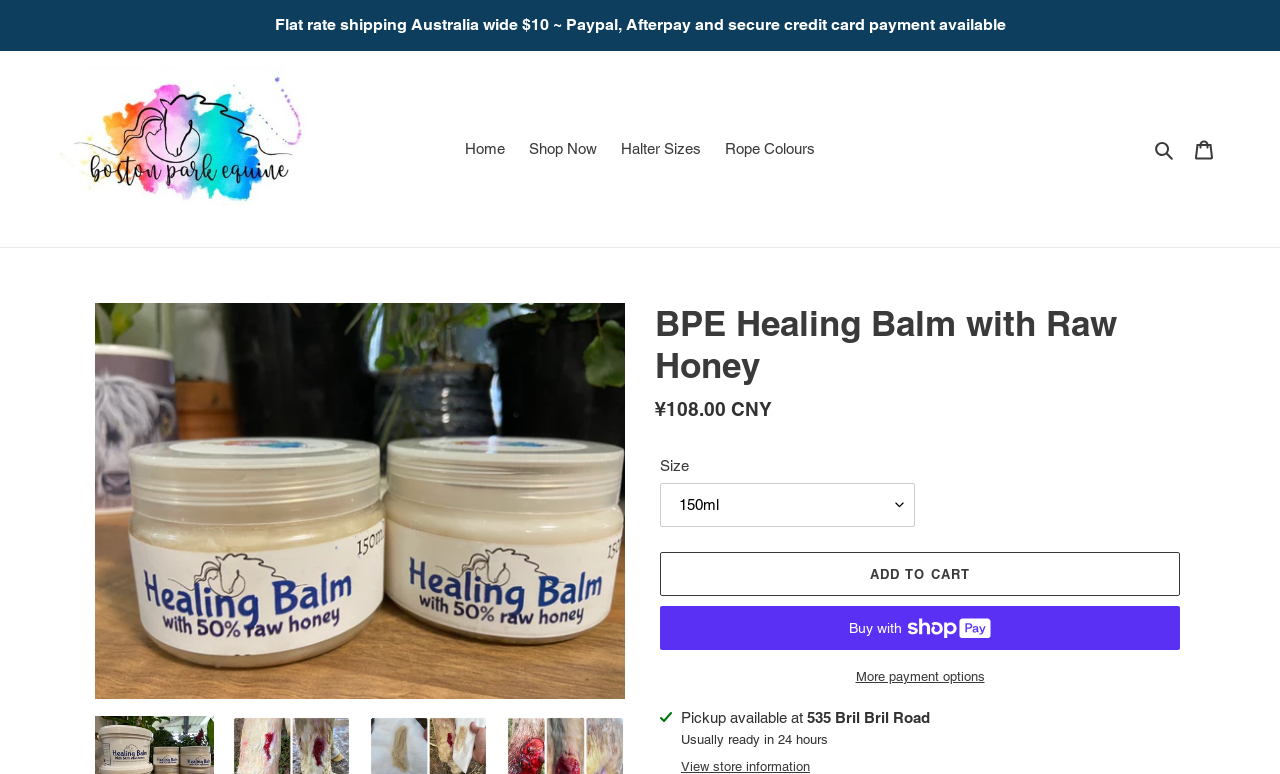Please provide the main heading of the webpage content.

BPE Healing Balm with Raw Honey